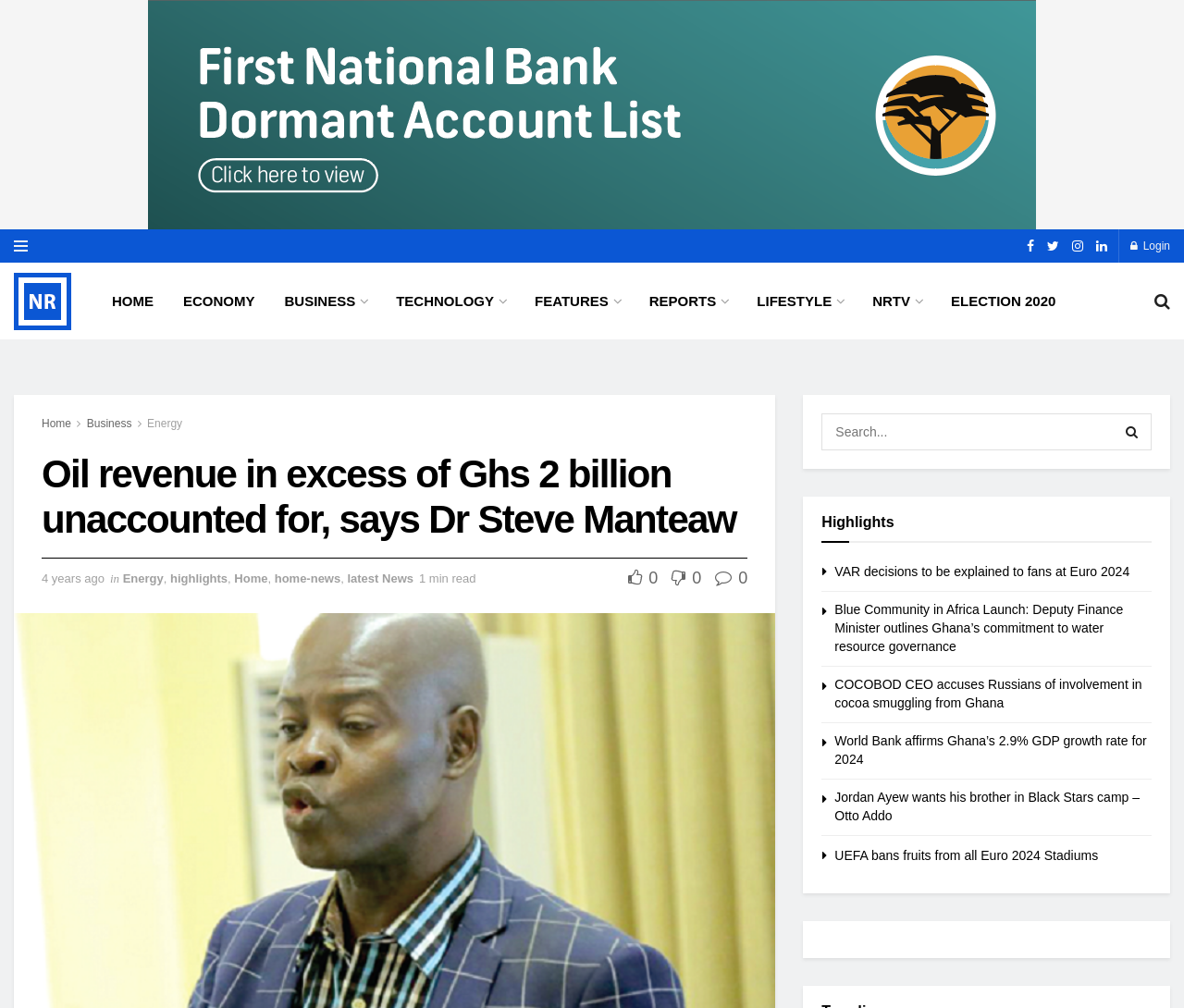Locate the coordinates of the bounding box for the clickable region that fulfills this instruction: "Read the article about oil revenue".

[0.035, 0.449, 0.632, 0.538]